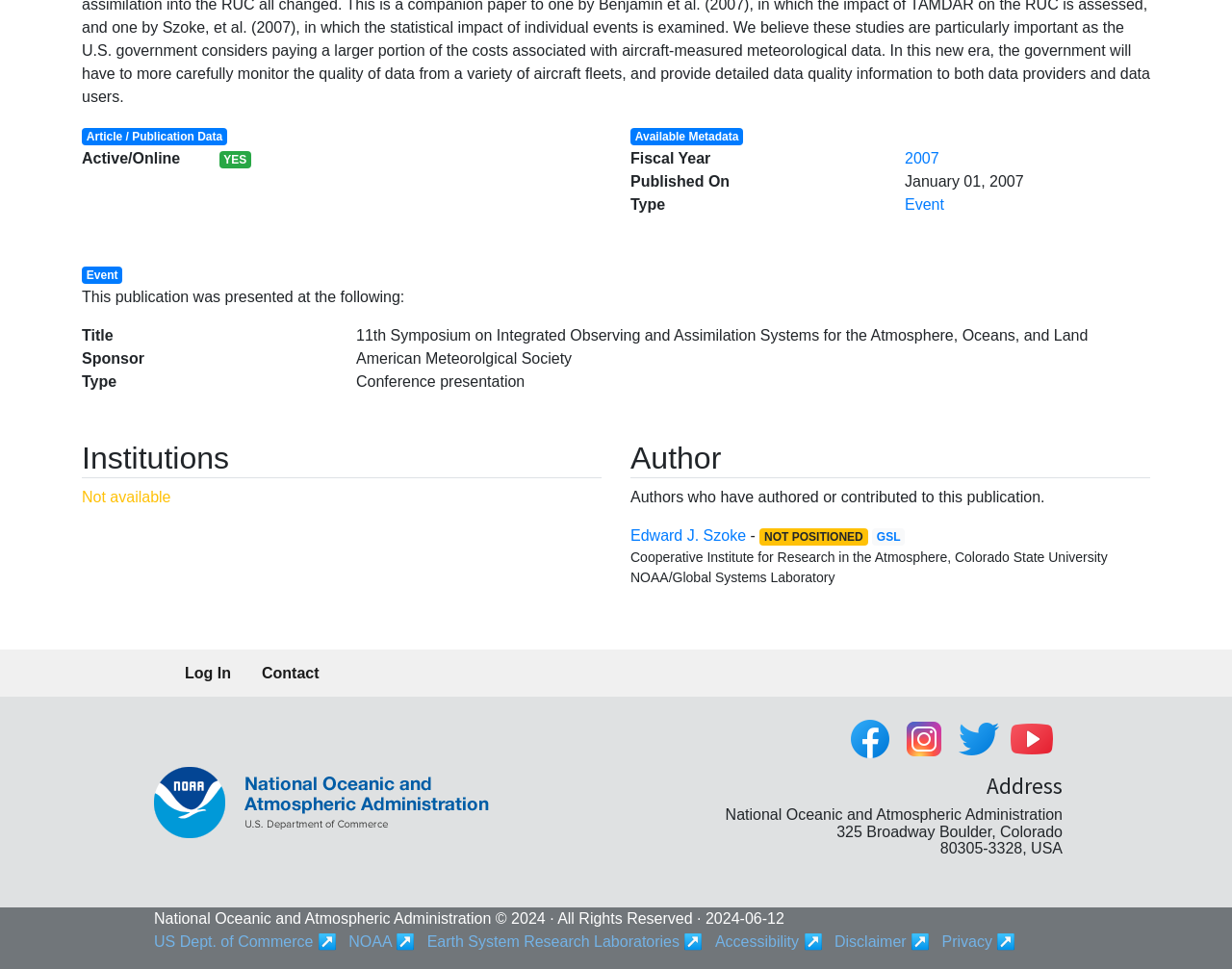Locate the UI element described by Edward J. Szoke in the provided webpage screenshot. Return the bounding box coordinates in the format (top-left x, top-left y, bottom-right x, bottom-right y), ensuring all values are between 0 and 1.

[0.512, 0.544, 0.606, 0.561]